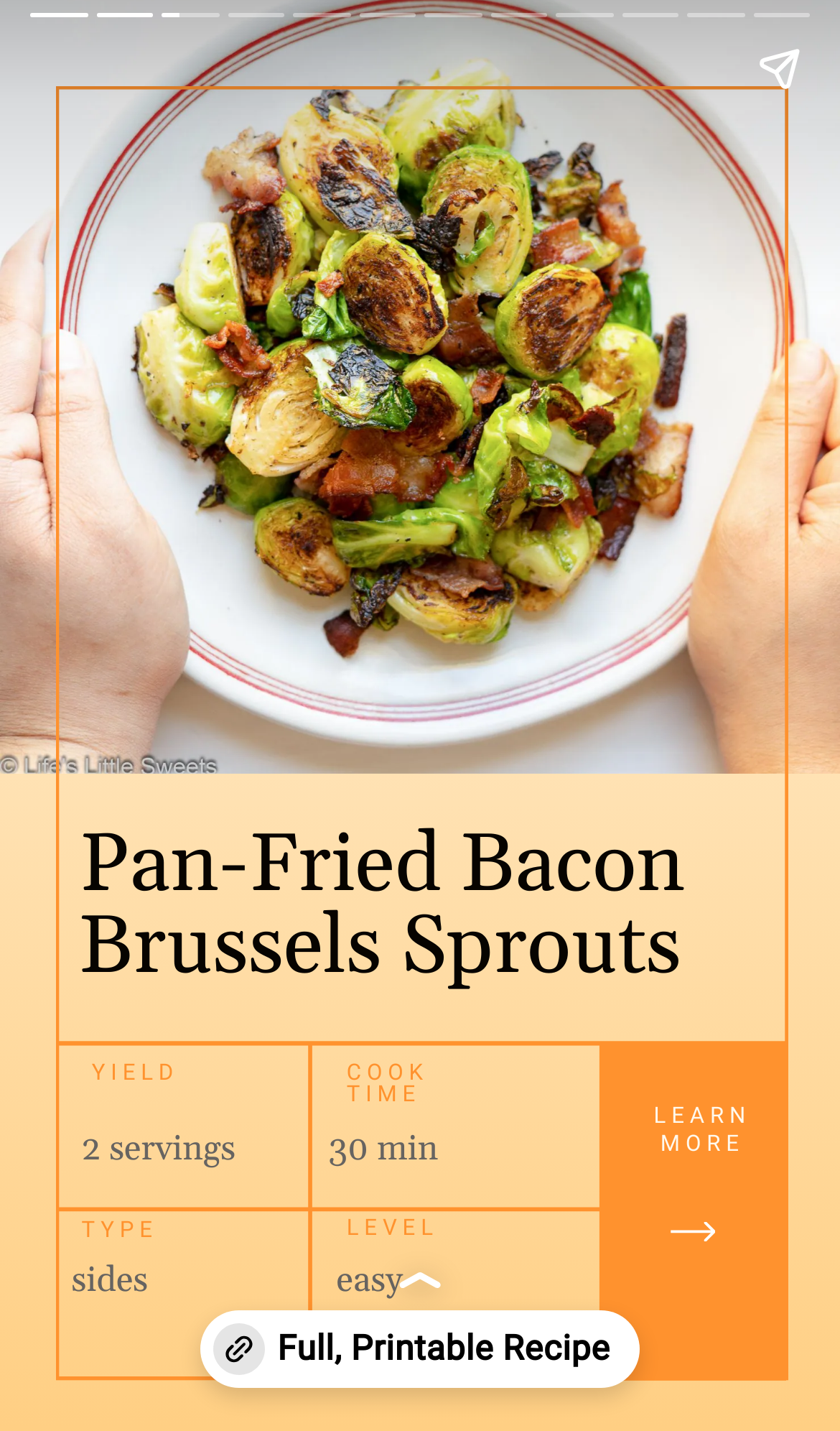Please answer the following question using a single word or phrase: 
What type of dish is this recipe?

sides